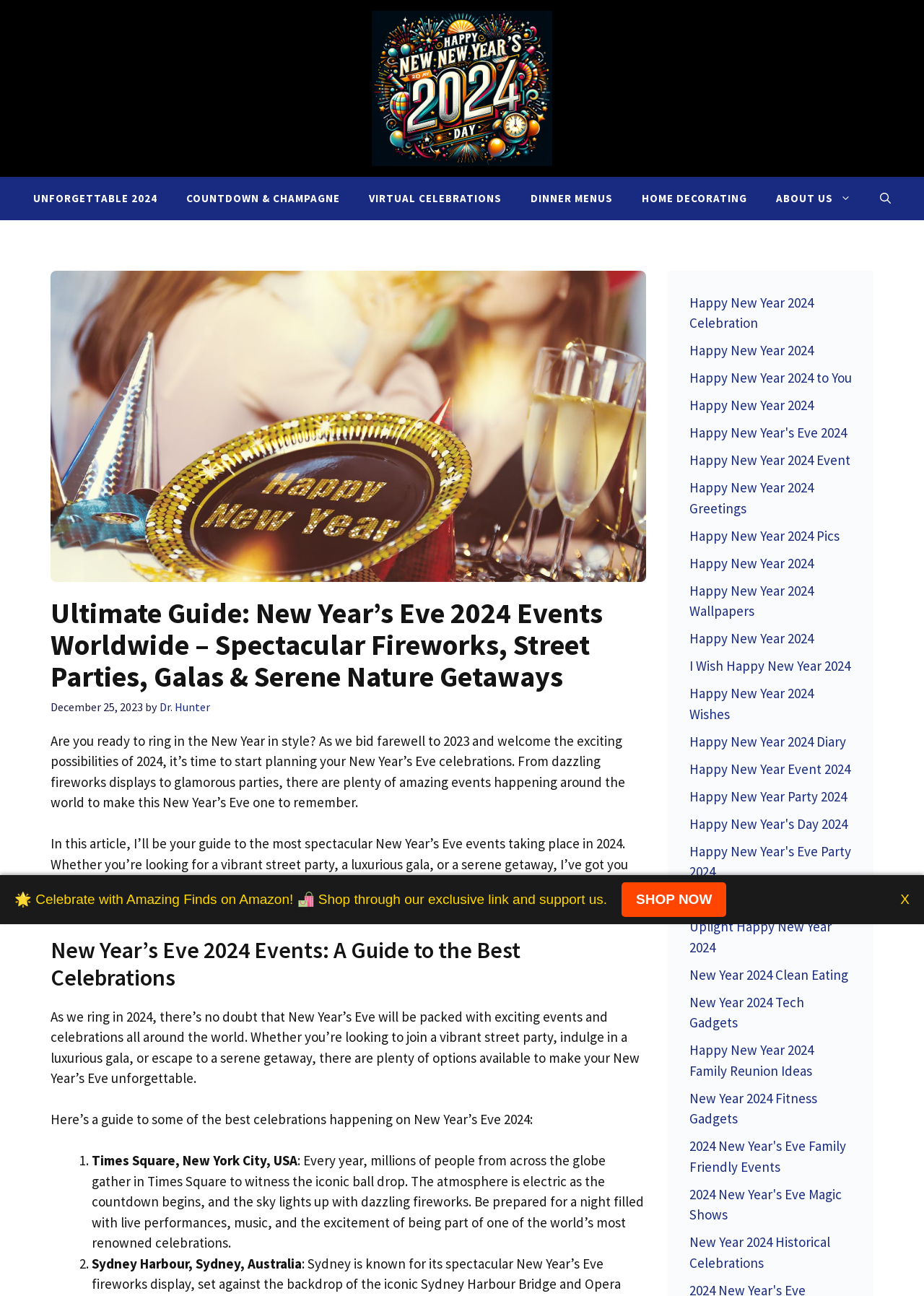Please provide a short answer using a single word or phrase for the question:
What is the main topic of this webpage?

New Year's Eve 2024 events